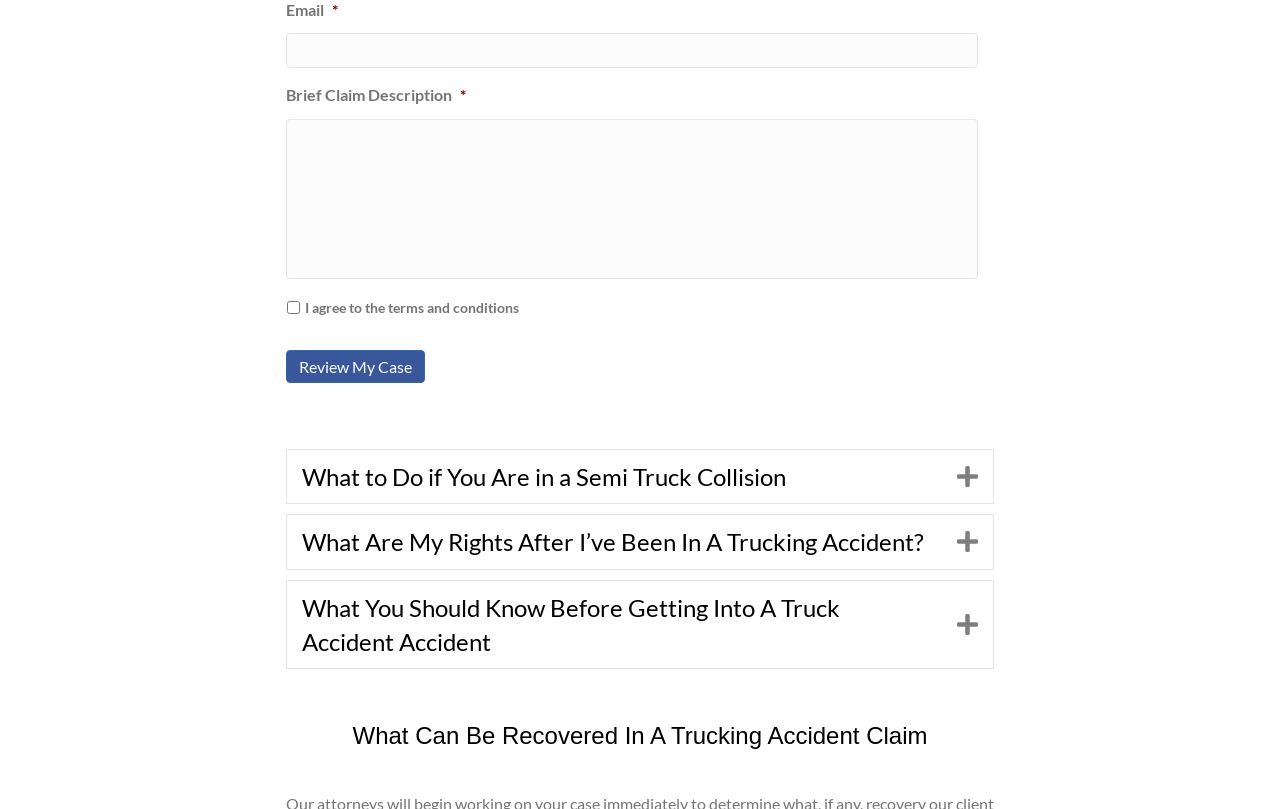Please give a short response to the question using one word or a phrase:
What can be recovered in a trucking accident claim?

Unknown